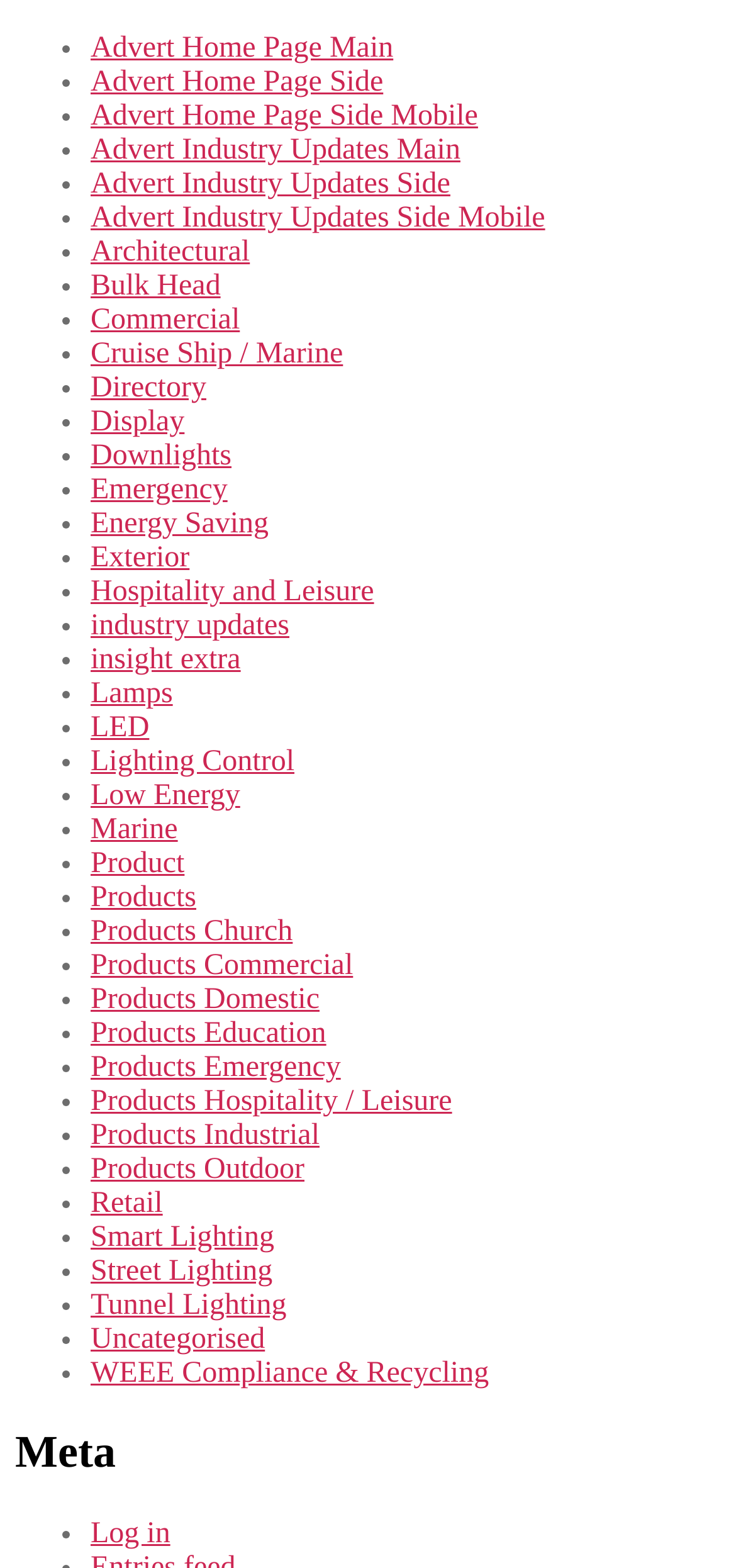How many list markers are there on the webpage?
Refer to the image and provide a one-word or short phrase answer.

55